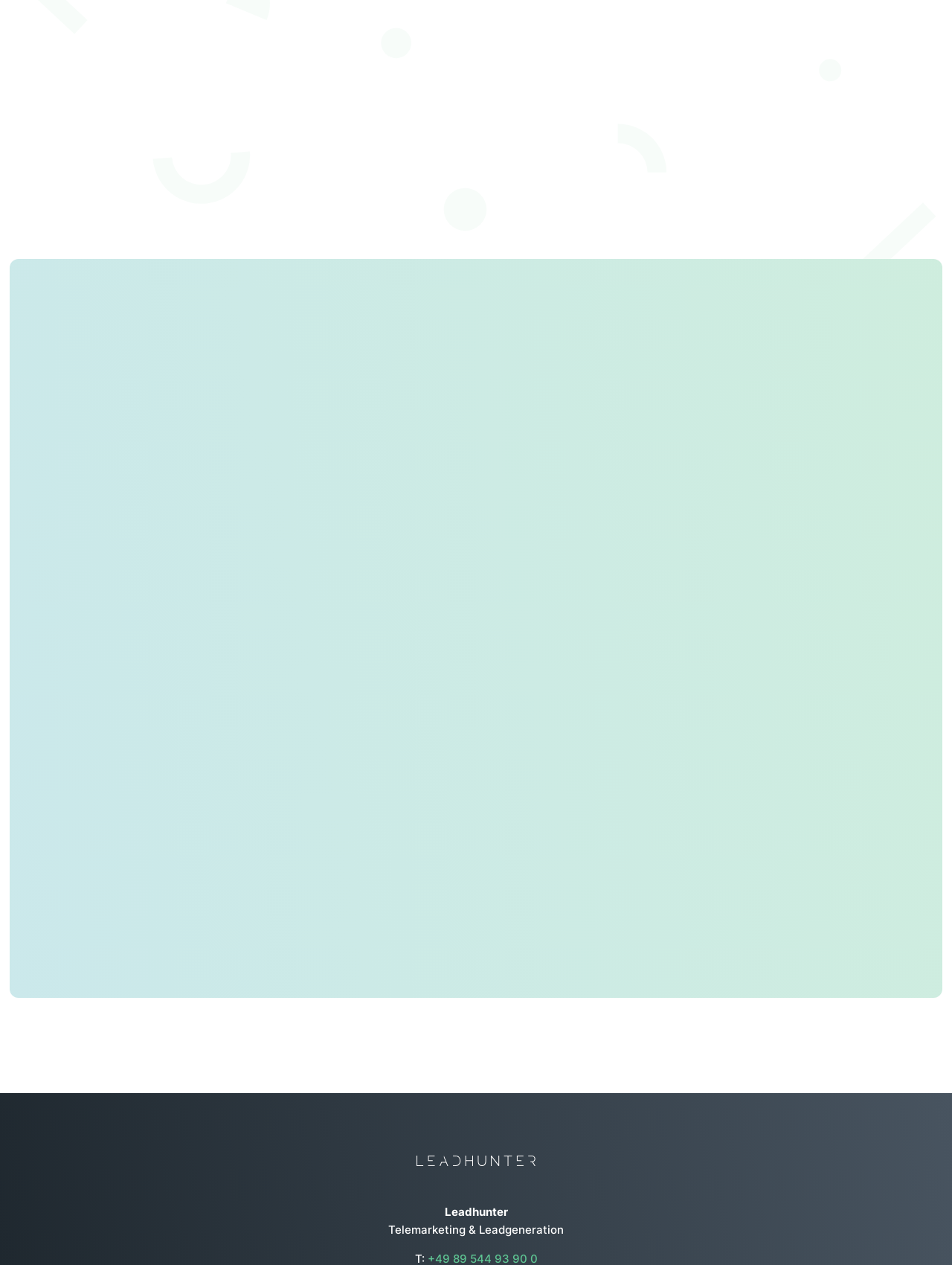Identify the bounding box coordinates of the clickable region required to complete the instruction: "Follow on Instagram". The coordinates should be given as four float numbers within the range of 0 and 1, i.e., [left, top, right, bottom].

None